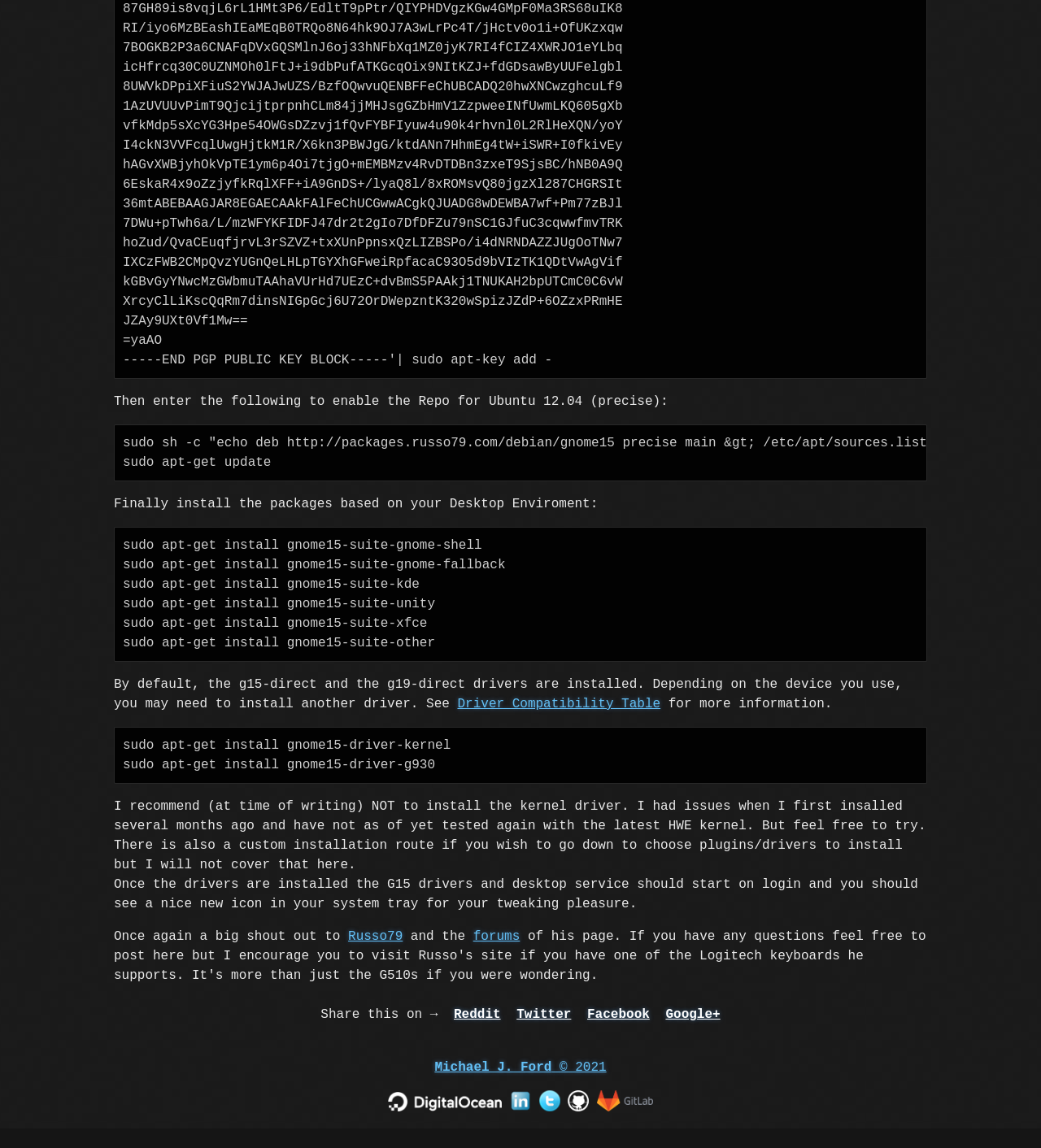Use a single word or phrase to respond to the question:
Who is credited for the custom installation route?

Russo79